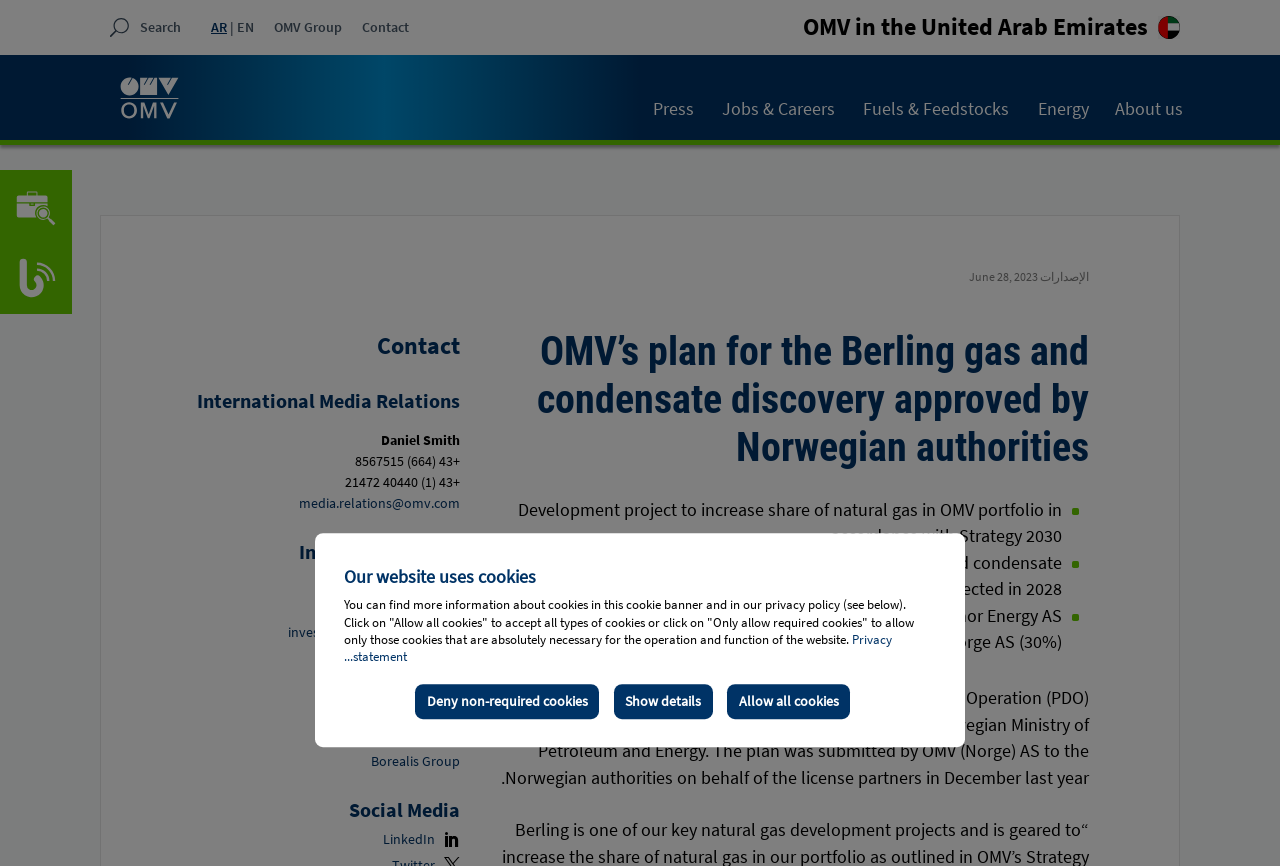Please locate the bounding box coordinates for the element that should be clicked to achieve the following instruction: "View About us". Ensure the coordinates are given as four float numbers between 0 and 1, i.e., [left, top, right, bottom].

[0.871, 0.112, 0.924, 0.139]